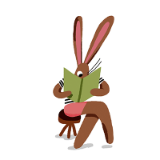Elaborate on the image with a comprehensive description.

The image features a whimsical cartoon rabbit sitting comfortably on a wooden stool, engrossed in reading a green menu. With its long ears perked up and a stylish striped shirt, the rabbit embodies a playful yet curious character. The stool provides a casual touch, suggesting a relaxed atmosphere as the rabbit explores culinary options. This illustration captures the essence of a delightful dining experience, inviting viewers to imagine themselves enjoying a meal alongside this charming character at a vibrant restaurant or café.